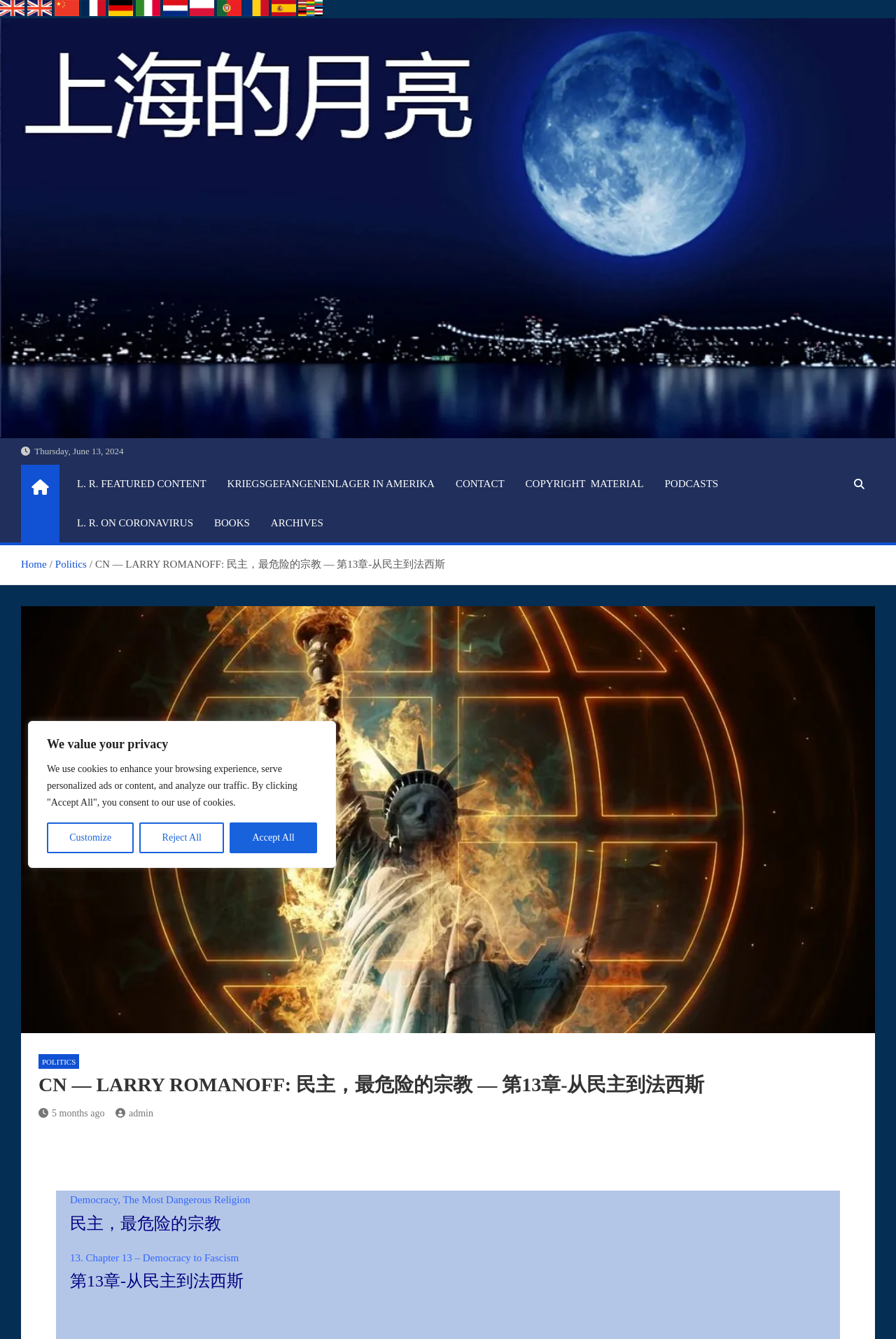Determine the bounding box coordinates of the element that should be clicked to execute the following command: "Read the article about KRIEGSGEFANGENENLAGER IN AMERIKA".

[0.242, 0.347, 0.497, 0.376]